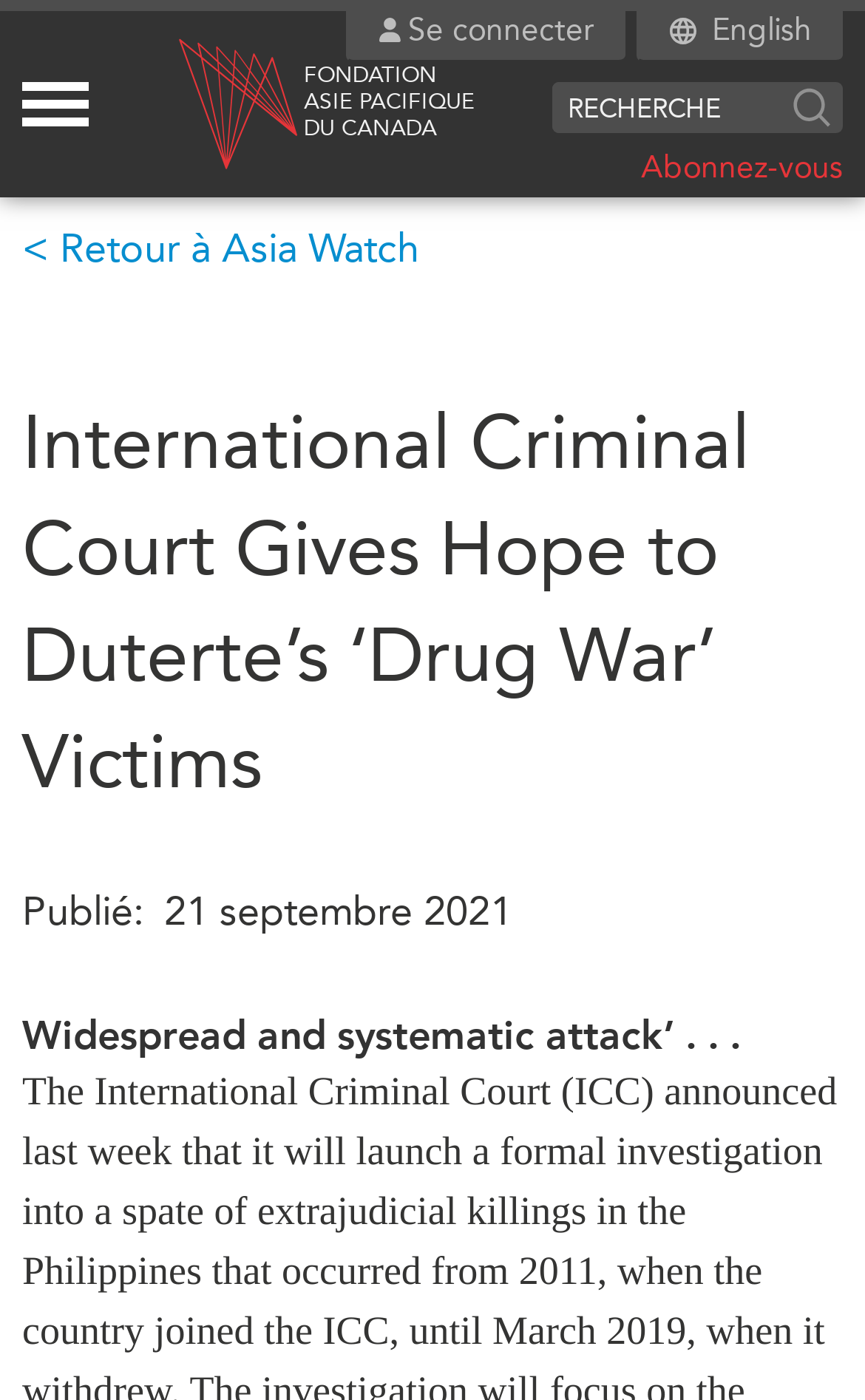Pinpoint the bounding box coordinates of the clickable element needed to complete the instruction: "Read the article about Duterte’s ‘Drug War’ Victims". The coordinates should be provided as four float numbers between 0 and 1: [left, top, right, bottom].

[0.026, 0.279, 0.974, 0.584]